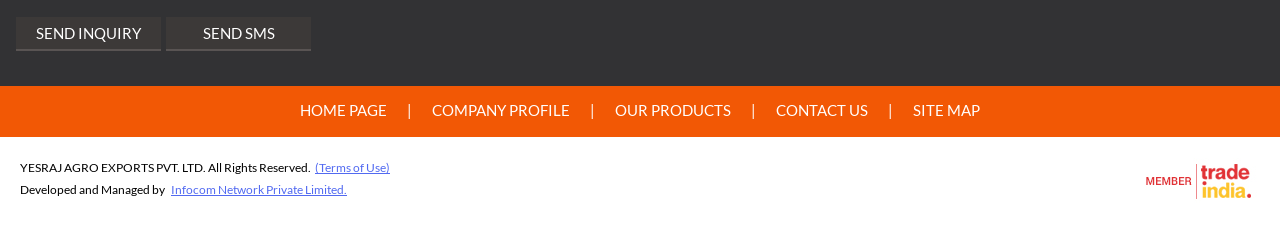Find the bounding box coordinates of the clickable element required to execute the following instruction: "view company profile". Provide the coordinates as four float numbers between 0 and 1, i.e., [left, top, right, bottom].

[0.338, 0.449, 0.445, 0.528]